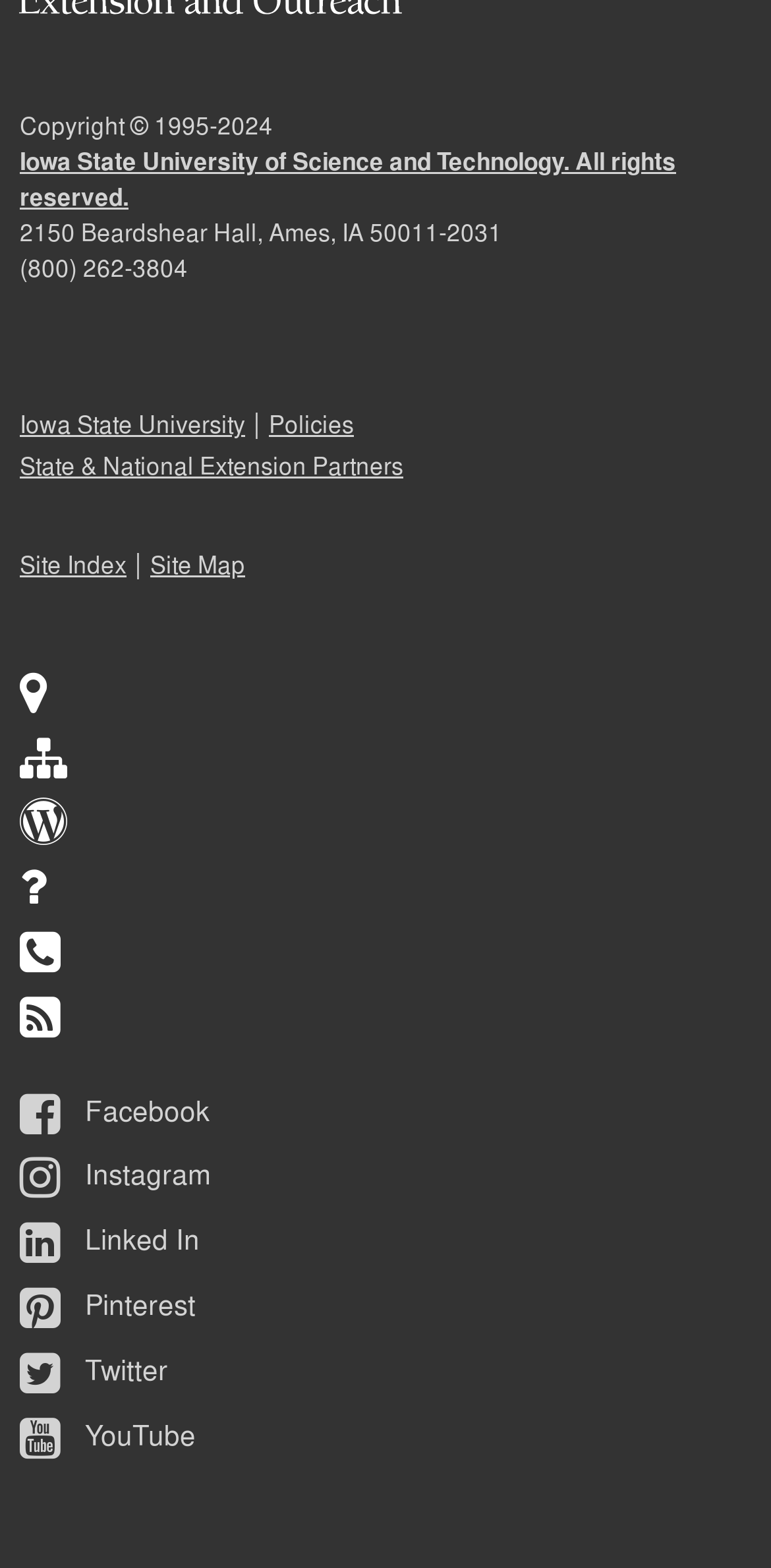Please identify the bounding box coordinates of the clickable region that I should interact with to perform the following instruction: "contact via phone". The coordinates should be expressed as four float numbers between 0 and 1, i.e., [left, top, right, bottom].

[0.026, 0.16, 0.244, 0.182]